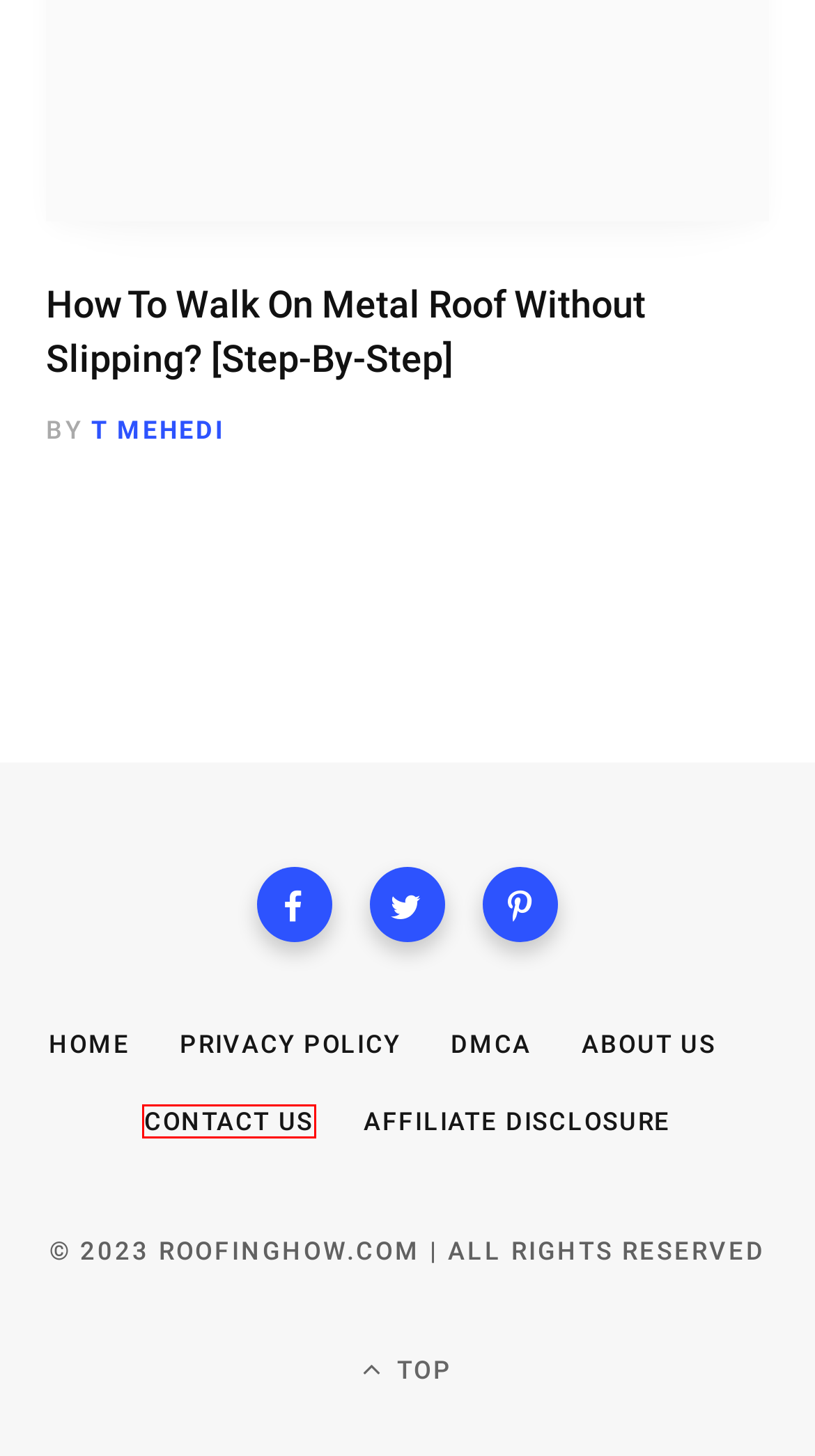Review the screenshot of a webpage that includes a red bounding box. Choose the webpage description that best matches the new webpage displayed after clicking the element within the bounding box. Here are the candidates:
A. How To Walk On Cedar Shake Roof? Follow These Steps
B. DMCA | RoofingHOW
C. How To Stay Cool While Roofing [Safety Tips] | [Follow To Keep Yourself Cool]
D. How To Repair Roofing Felt Under Tiles
E. How To Walk On Metal Roof Without Slipping? [Step-By-Step]
F. Contact Us | We Are Accepting Roofing Guest Post
G. Metal Roofing Archives | RoofingHOW
H. How To Hire A Roofing Contractor

F